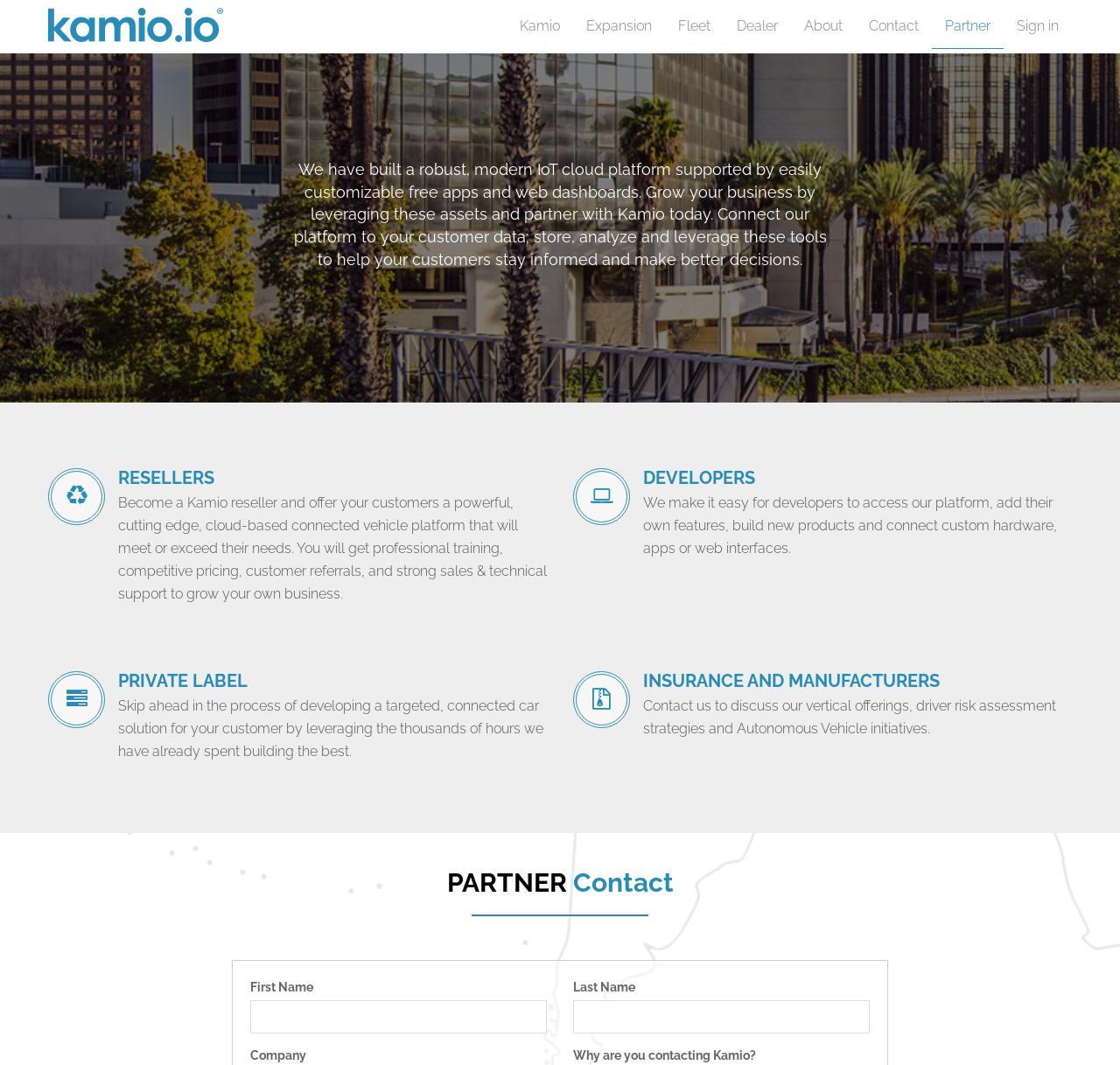Provide an in-depth caption for the contents of the webpage.

The webpage is about partnering with KAMIO.IO, a company that offers a robust IoT cloud platform. At the top left corner, there is a logo image. Next to it, there are seven navigation links: Kamio, Expansion, Fleet, Dealer, About, Contact, and Partner. 

Below the navigation links, there is a paragraph of text that describes the benefits of partnering with Kamio, including growing one's business by leveraging their platform and tools.

The page is divided into four sections: Resellers, Developers, Private Label, and Insurance and Manufacturers. Each section has a heading and a brief description of the benefits of partnering with Kamio in that specific area. The Resellers section is located at the top left, followed by the Developers section at the top right. The Private Label section is at the bottom left, and the Insurance and Manufacturers section is at the bottom right.

At the bottom of the page, there is a contact form with fields for First Name, Last Name, Company, and a text area to specify the reason for contacting Kamio. Above the form, there is a heading that says "PARTNER Contact".